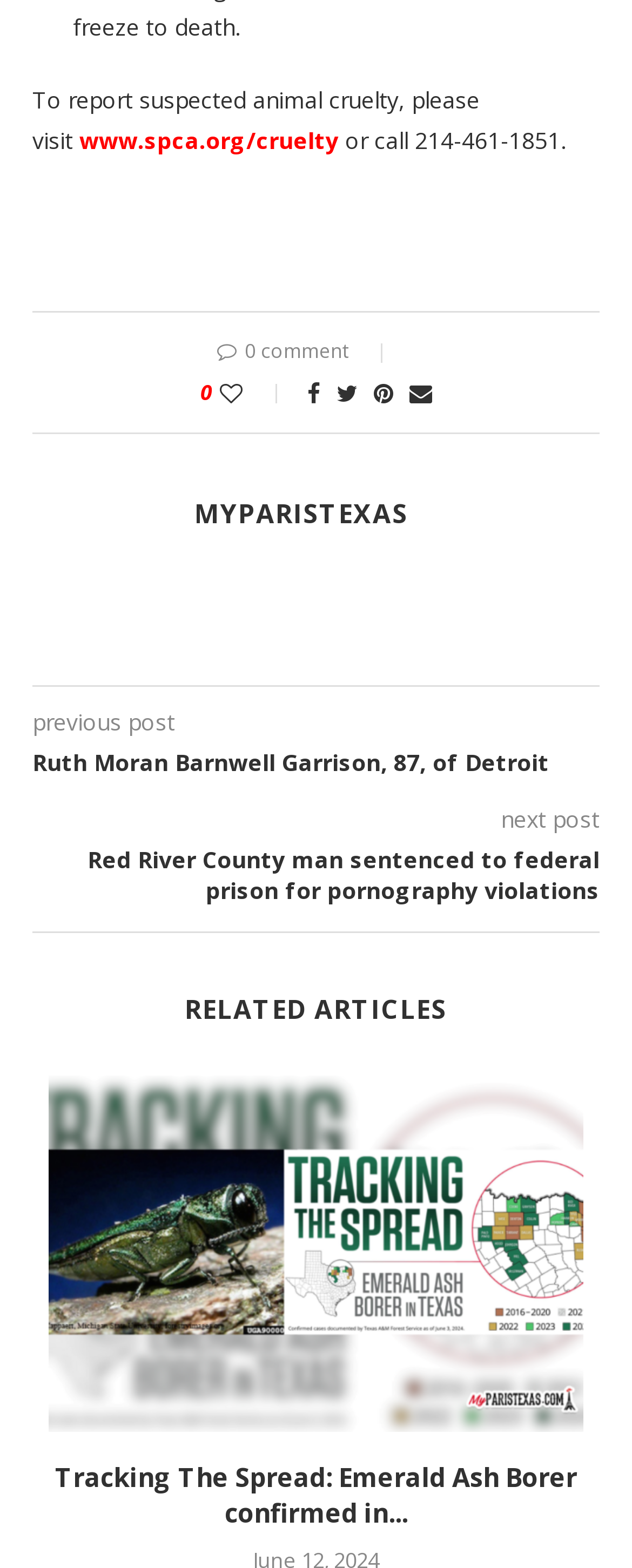Please identify the bounding box coordinates of the element that needs to be clicked to execute the following command: "like the post". Provide the bounding box using four float numbers between 0 and 1, formatted as [left, top, right, bottom].

[0.347, 0.241, 0.453, 0.261]